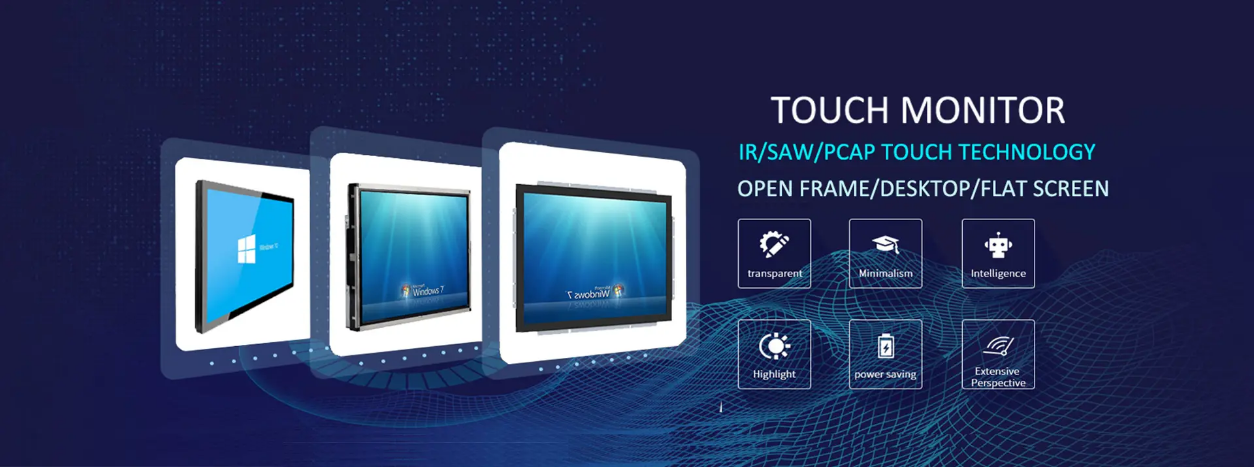What is the background design inspired by? Refer to the image and provide a one-word or short phrase answer.

Network